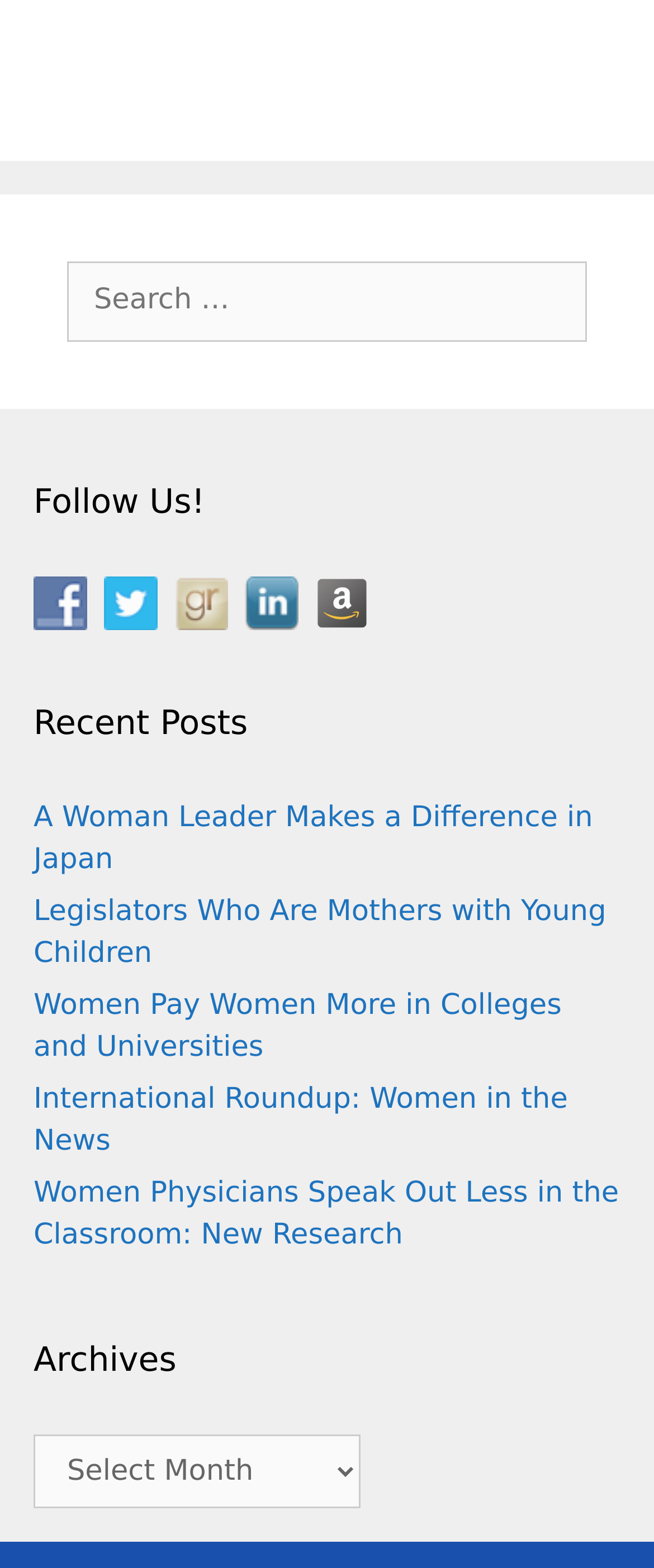Please find and report the bounding box coordinates of the element to click in order to perform the following action: "View recent post 'A Woman Leader Makes a Difference in Japan'". The coordinates should be expressed as four float numbers between 0 and 1, in the format [left, top, right, bottom].

[0.051, 0.51, 0.906, 0.559]